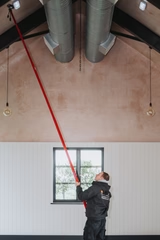Please give a one-word or short phrase response to the following question: 
What type of finishes are on the wall?

Smooth and textured